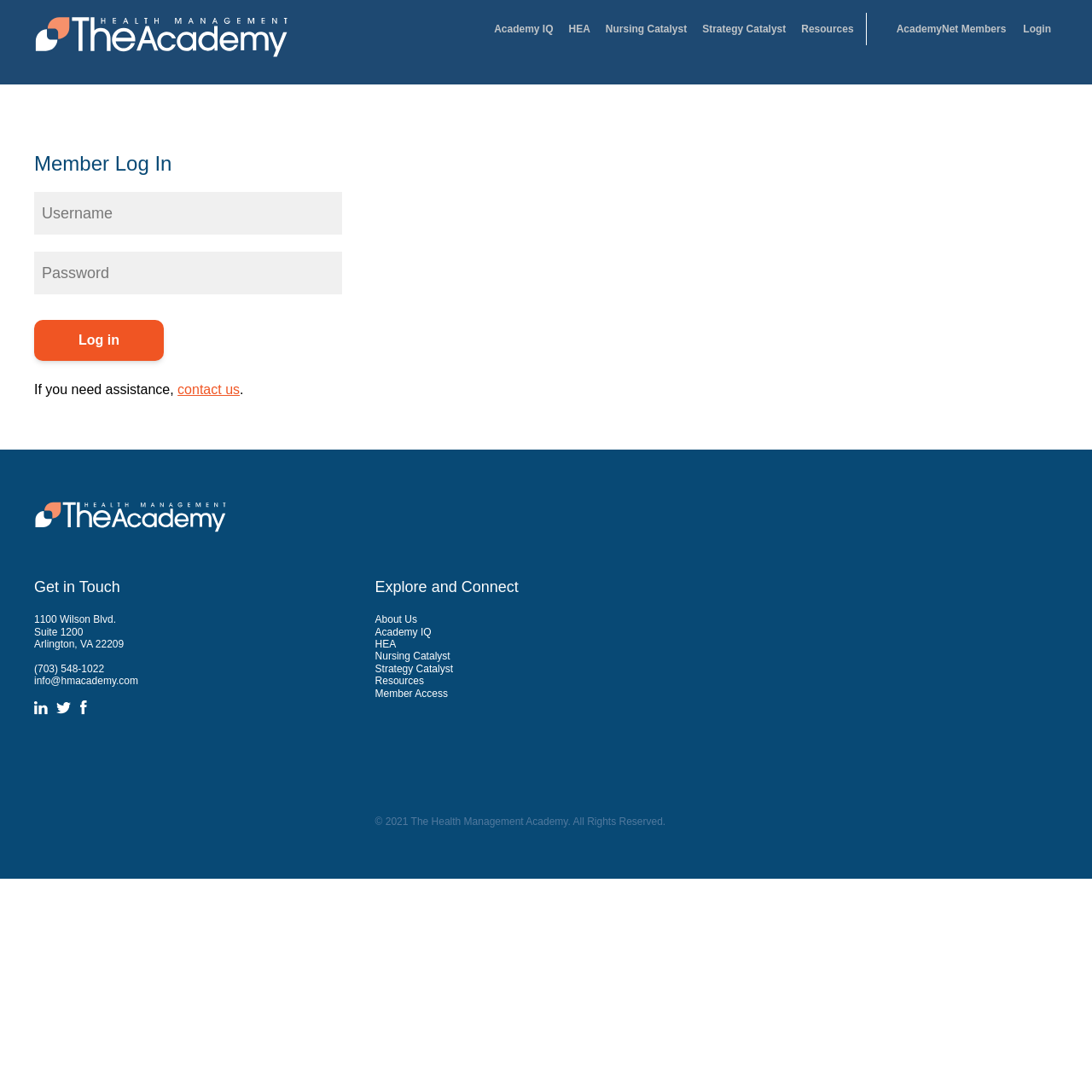Determine the bounding box coordinates of the region to click in order to accomplish the following instruction: "log in". Provide the coordinates as four float numbers between 0 and 1, specifically [left, top, right, bottom].

[0.031, 0.293, 0.15, 0.331]